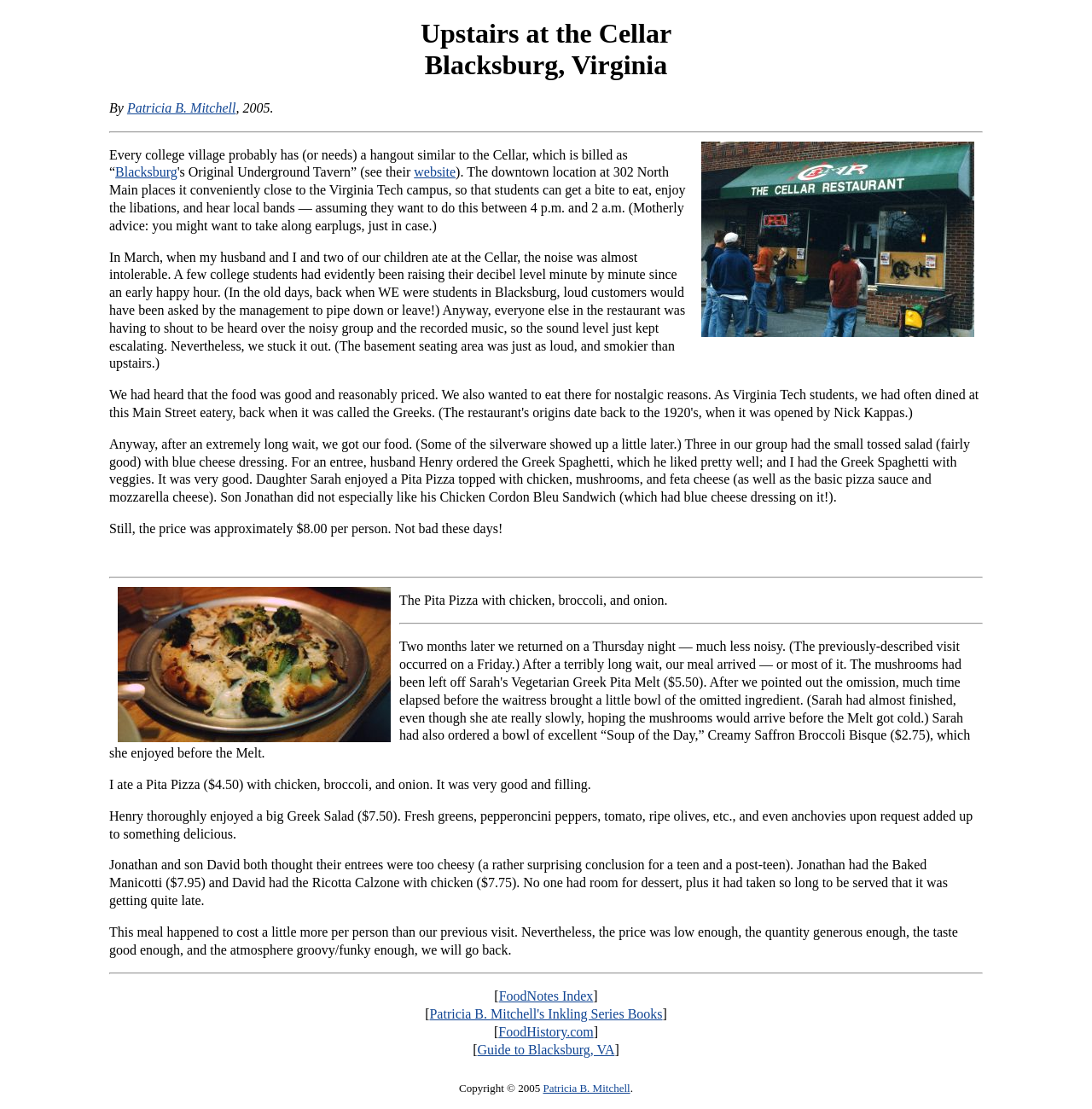Extract the heading text from the webpage.

Upstairs at the Cellar
Blacksburg, Virginia